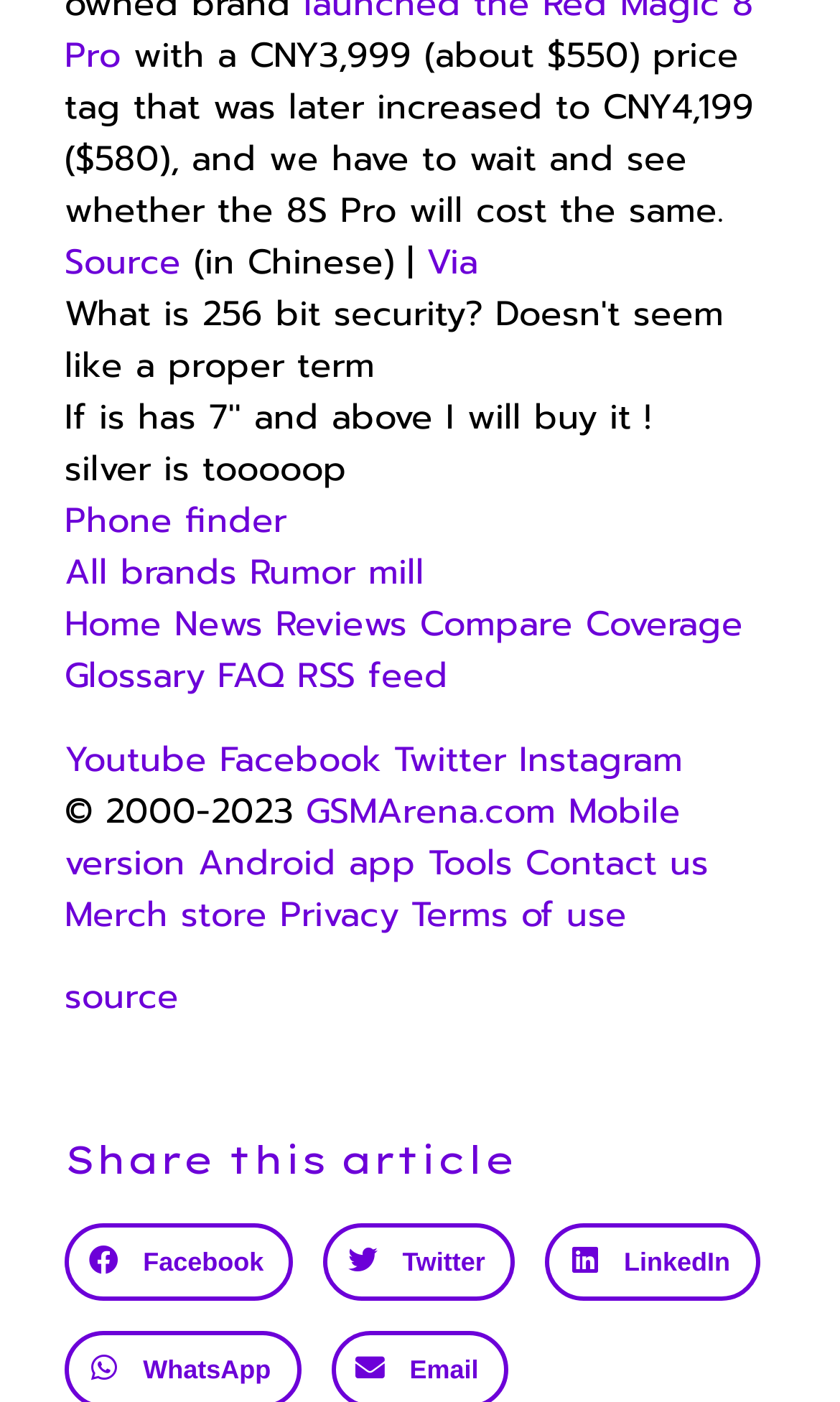Please specify the bounding box coordinates of the clickable region to carry out the following instruction: "Share this article on Facebook". The coordinates should be four float numbers between 0 and 1, in the format [left, top, right, bottom].

[0.077, 0.872, 0.35, 0.927]